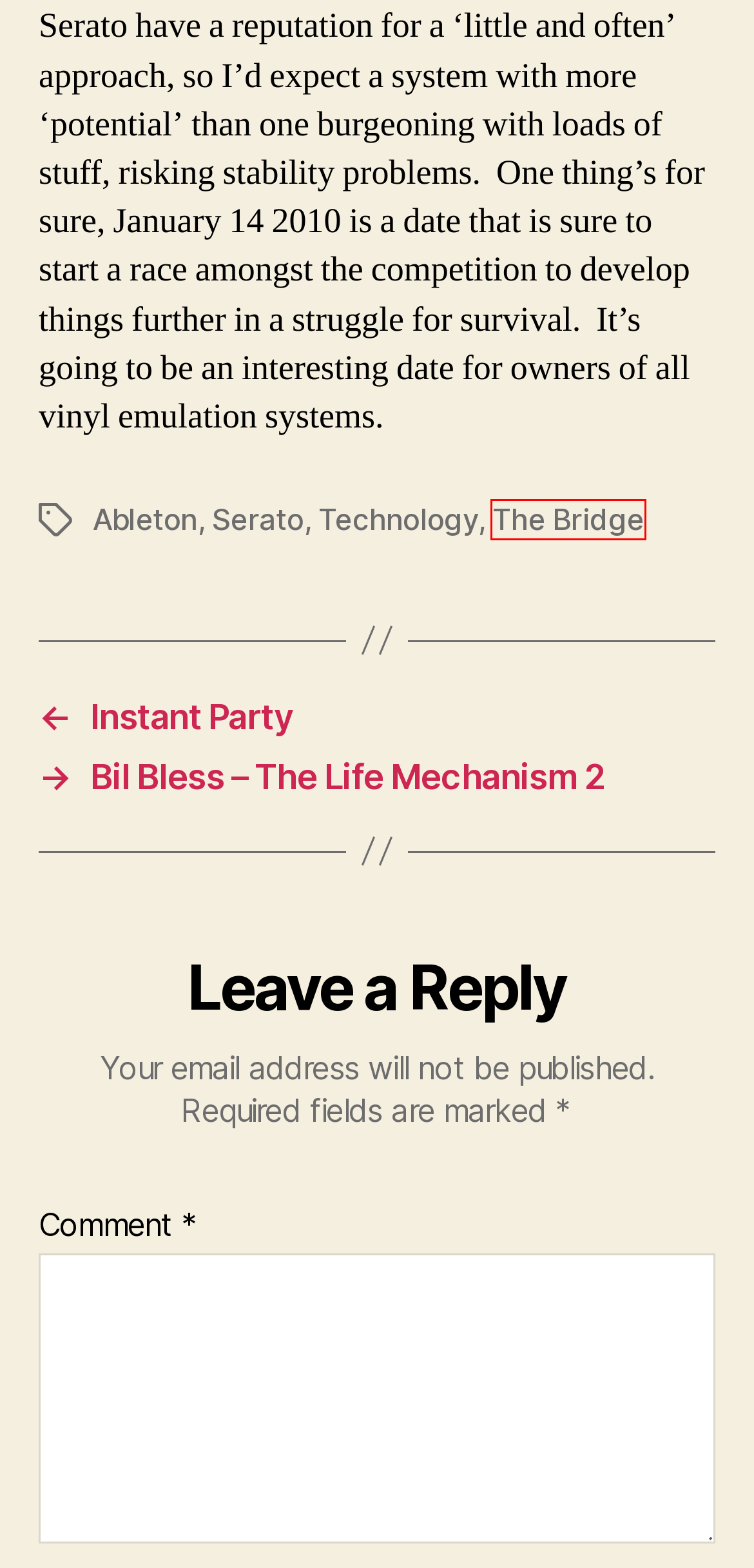Look at the given screenshot of a webpage with a red rectangle bounding box around a UI element. Pick the description that best matches the new webpage after clicking the element highlighted. The descriptions are:
A. shaman – Broken.me
B. Bil Bless – The Life Mechanism 2 – Broken.me
C. Instant Party – Broken.me
D. Ableton – Broken.me
E. The Bridge – Broken.me
F. Broken.me – breaks, beats, bass…
G. Guitare classique - Trouvez votre guitare
H. Serato – Broken.me

E